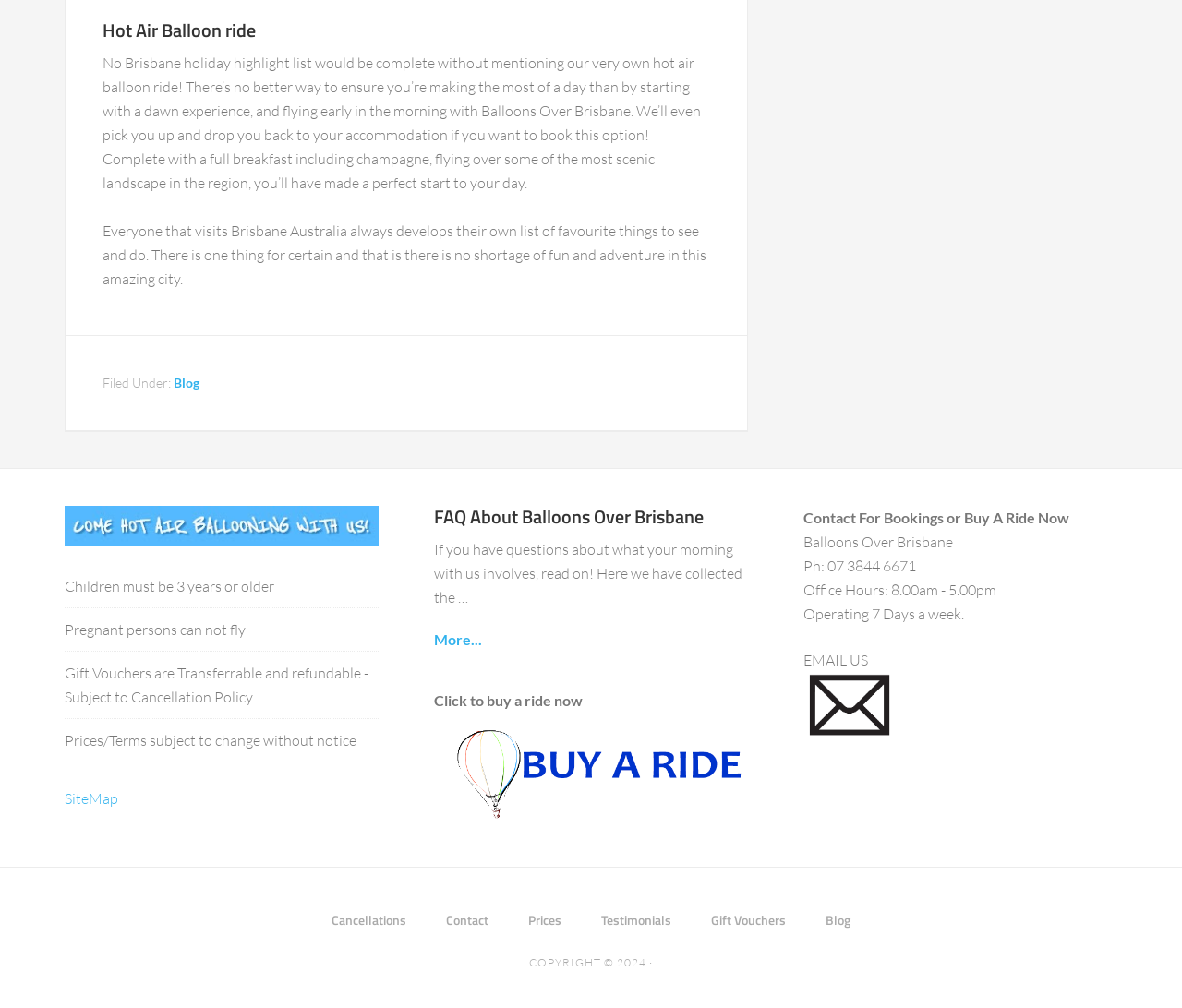Given the description of a UI element: "Blog", identify the bounding box coordinates of the matching element in the webpage screenshot.

[0.683, 0.897, 0.735, 0.928]